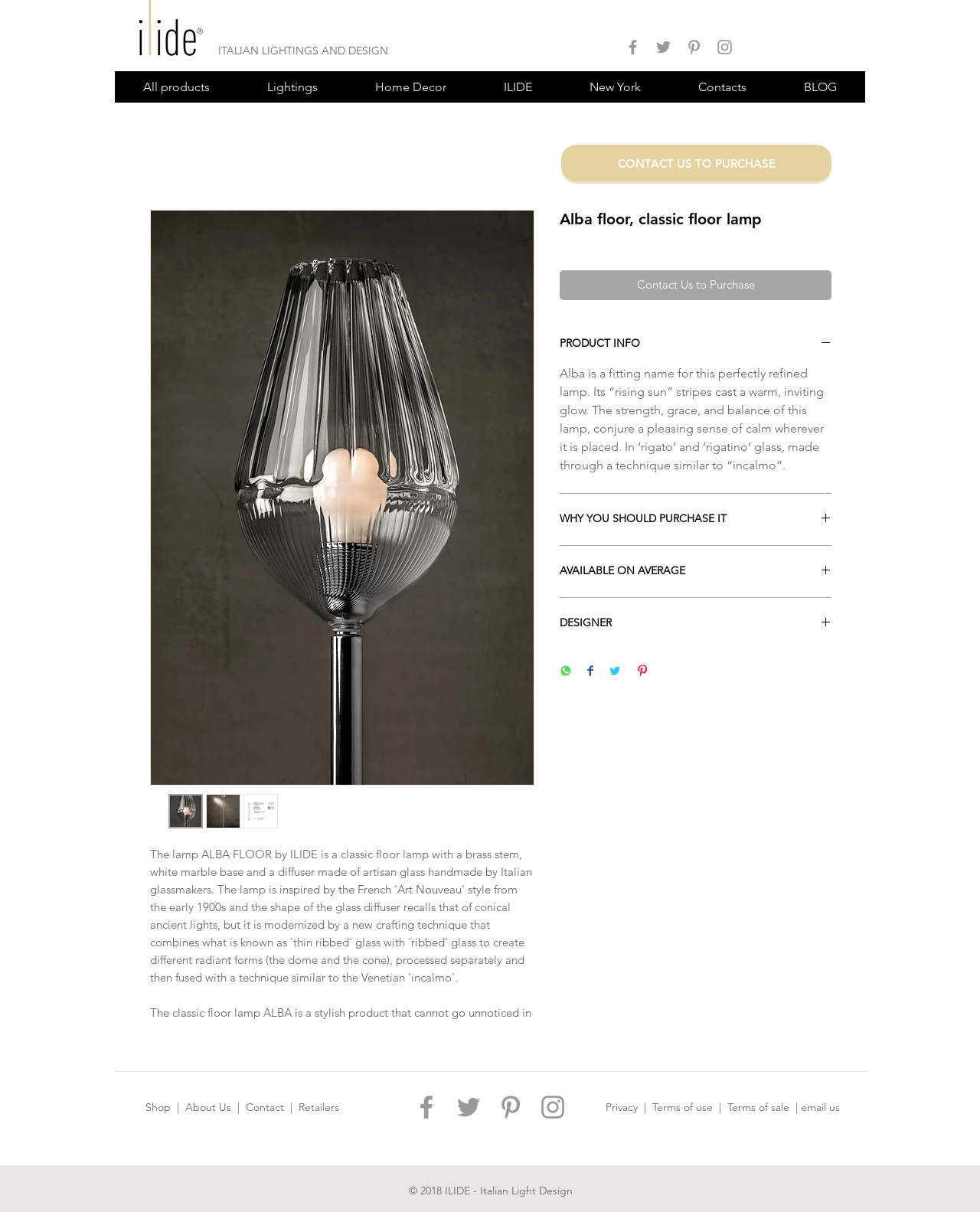Articulate a detailed summary of the webpage's content and design.

This webpage is about the Alba floor lamp, a classic floor lamp designed by ILIDE. At the top of the page, there is a navigation bar with links to "All products", "Lightings", "Home Decor", "ILIDE", "New York", "Contacts", and "BLOG". Below the navigation bar, there is a social media bar with links to ILIDE's Facebook, Twitter, Pinterest, and Instagram pages, each accompanied by an icon.

The main content of the page is an article about the Alba floor lamp. The article features a large image of the lamp, followed by a series of buttons that allow users to view thumbnails of the lamp from different angles. Below the images, there is a detailed description of the lamp, highlighting its classic design, refined craftsmanship, and elegant style.

The description is divided into several sections, including "PRODUCT INFO", "WHY YOU SHOULD PURCHASE IT", "AVAILABLE ON AVERAGE", and "DESIGNER". Each section provides additional information about the lamp, such as its design inspiration, features, and availability.

On the right side of the page, there is a call-to-action button "Contact Us to Purchase" and a series of social media sharing buttons. At the bottom of the page, there is a footer with links to "CONTACT US TO PURCHASE", "Shop", "About Us", "Contact", "Retailers", "Privacy", "Terms of use", "Terms of sale", and "email us". There is also a copyright notice "© 2018 ILIDE - Italian Light Design".